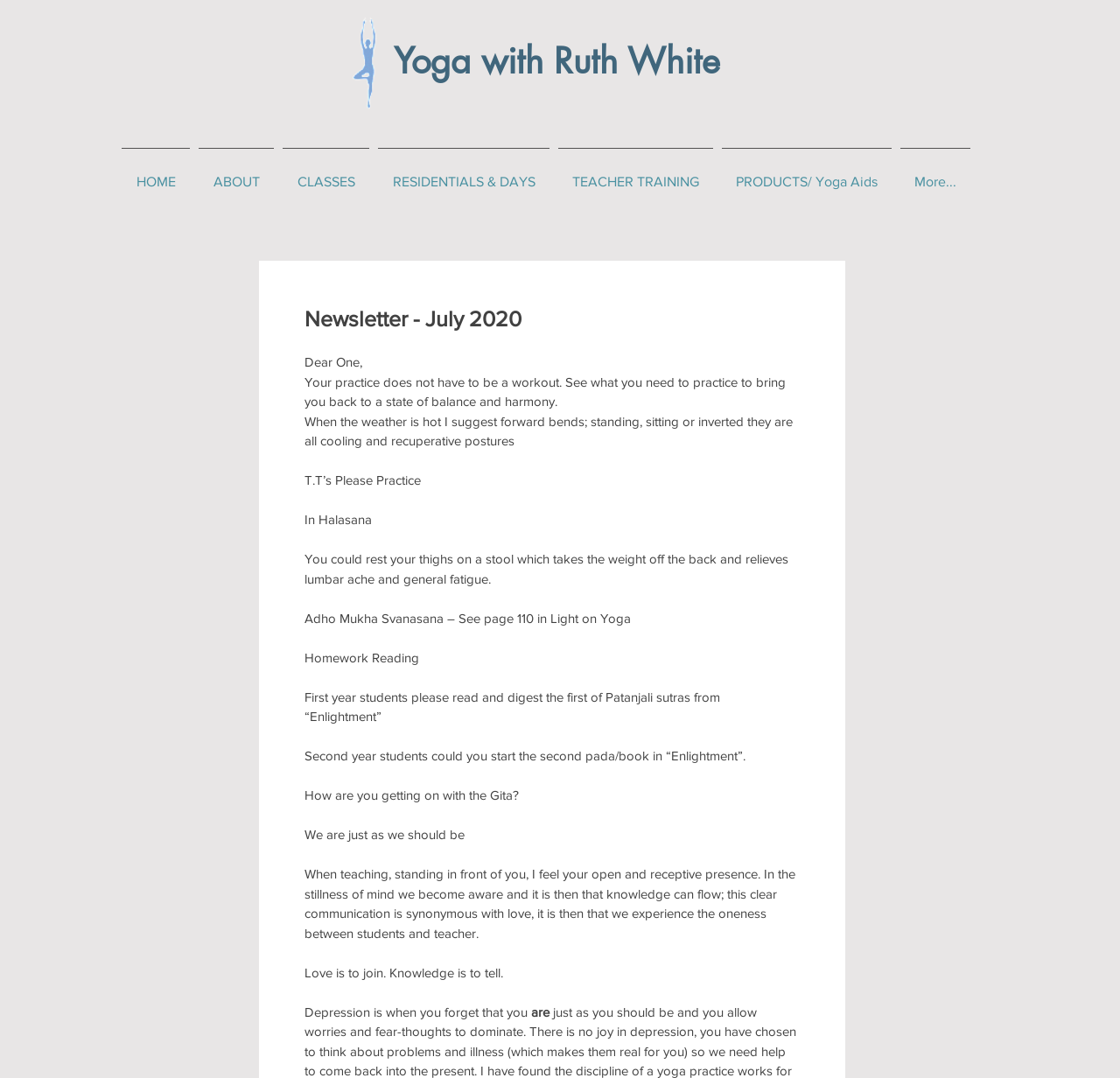What is the focus of Yoga with Ruth White?
Look at the image and respond with a one-word or short-phrase answer.

Balance and harmony